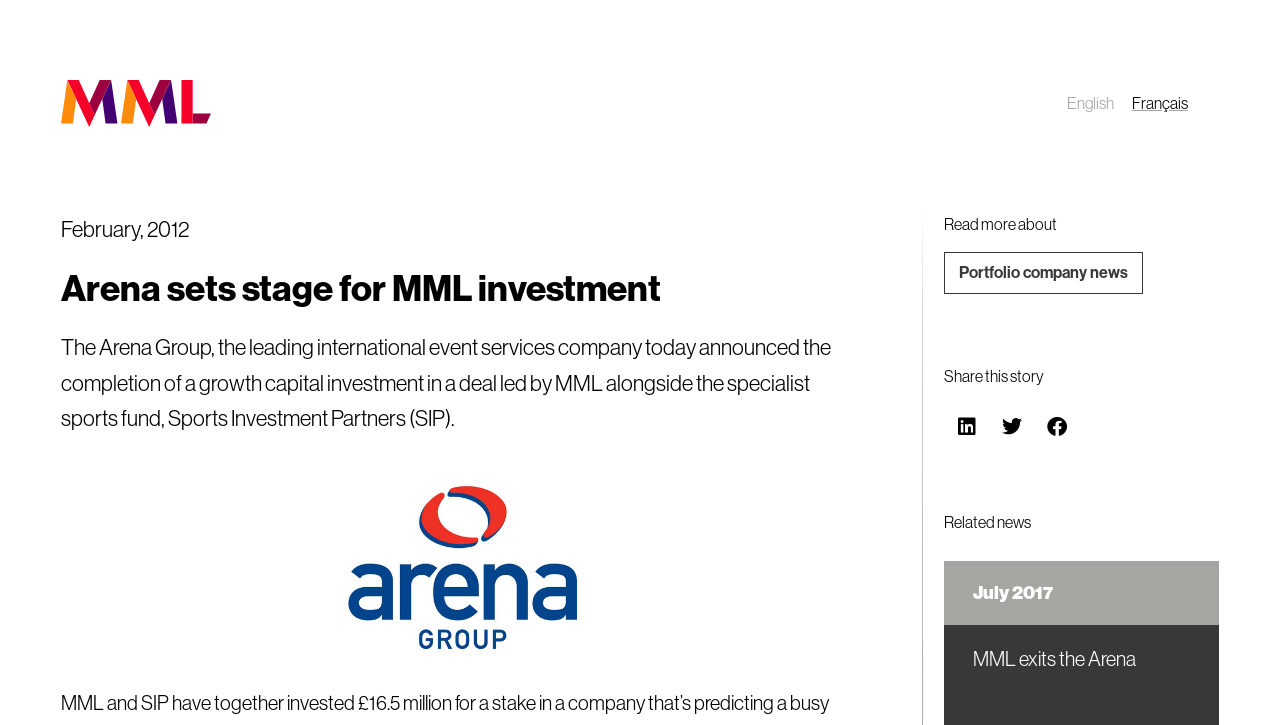Find and provide the bounding box coordinates for the UI element described with: "Site Accessibility".

None